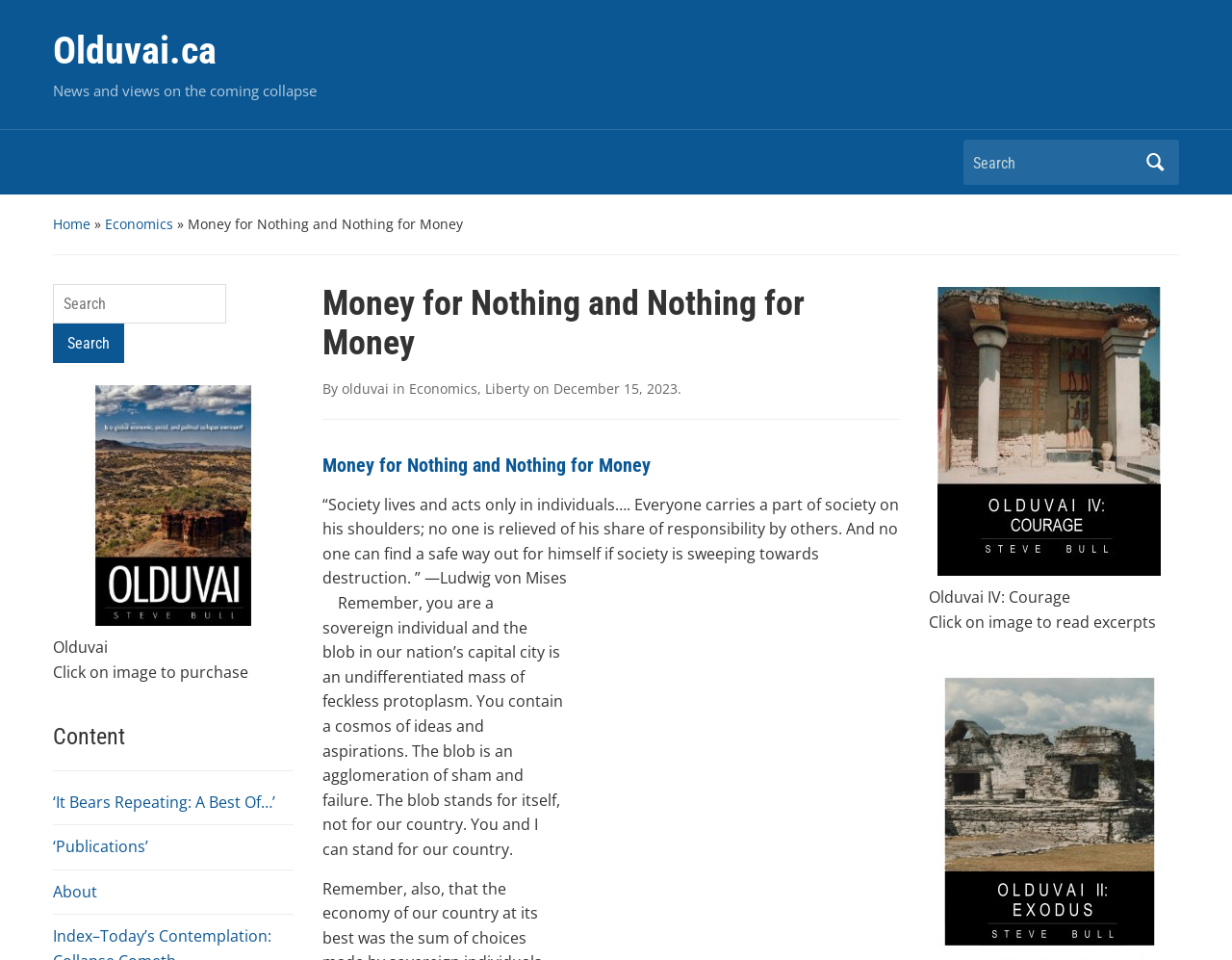Give a detailed overview of the webpage's appearance and contents.

The webpage is titled "Money for Nothing and Nothing for Money – Olduvai.ca" and appears to be a blog or article page. At the top, there is a heading "Olduvai.ca" with a link to the homepage. Below it, there is a tagline "News and views on the coming collapse". 

On the top right, there is a search bar with a search button and a "Search" label. 

The main content of the page is divided into two sections. The first section has a heading "Content" and lists several links to articles or pages, including "‘It Bears Repeating: A Best Of…’", "‘Publications’", and "About". 

The second section has a heading "Money for Nothing and Nothing for Money" and appears to be the main article content. It starts with a byline "By olduvai in Economics, Liberty on December 15, 2023". The article text is a quote from Ludwig von Mises, followed by a passage of text that encourages readers to remember their individuality and sovereignty. 

On the right side of the article, there is an image with a link to read excerpts from a book titled "Olduvai IV: Courage". Below the image, there is a label "Click on image to read excerpts". 

There are two search bars on the page, one at the top right and another in the middle of the page, both with a search button. There are also several links to other pages or articles throughout the page.